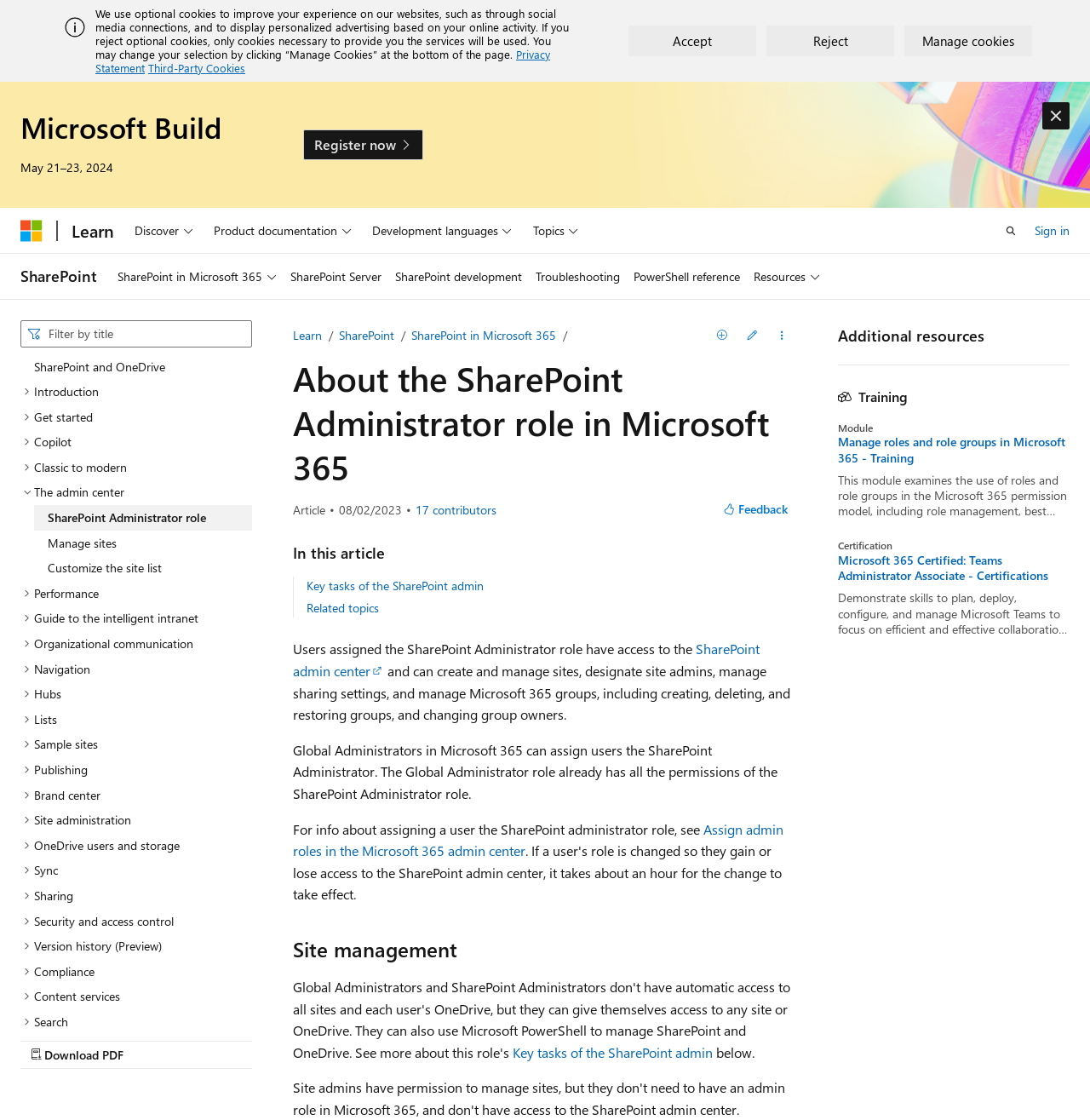Reply to the question below using a single word or brief phrase:
What is the review date of the article?

08/02/2023